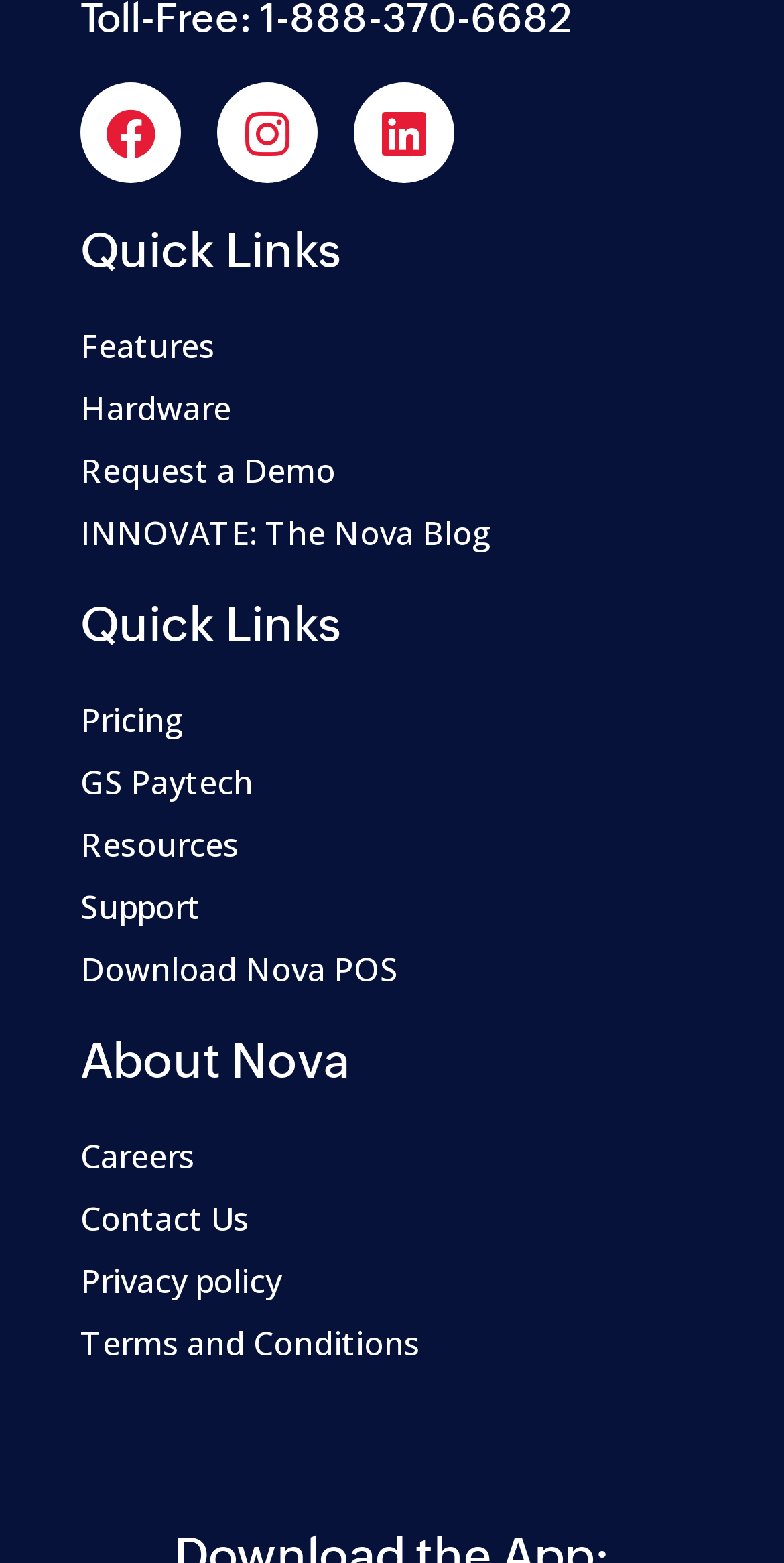Specify the bounding box coordinates of the region I need to click to perform the following instruction: "Check the Facebook link". The coordinates must be four float numbers in the range of 0 to 1, i.e., [left, top, right, bottom].

None